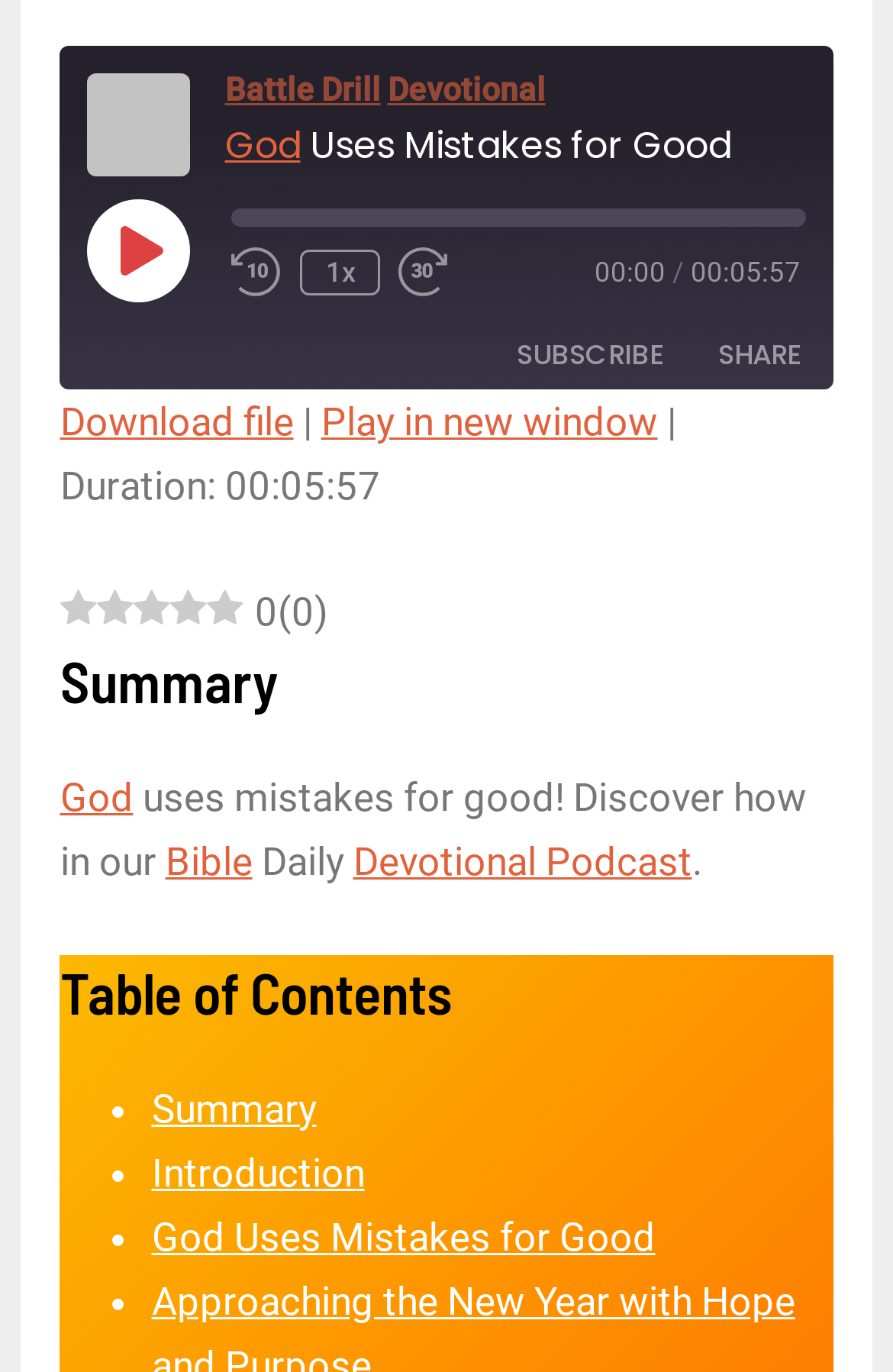Find the bounding box coordinates of the clickable element required to execute the following instruction: "Subscribe to the podcast". Provide the coordinates as four float numbers between 0 and 1, i.e., [left, top, right, bottom].

[0.553, 0.24, 0.769, 0.277]